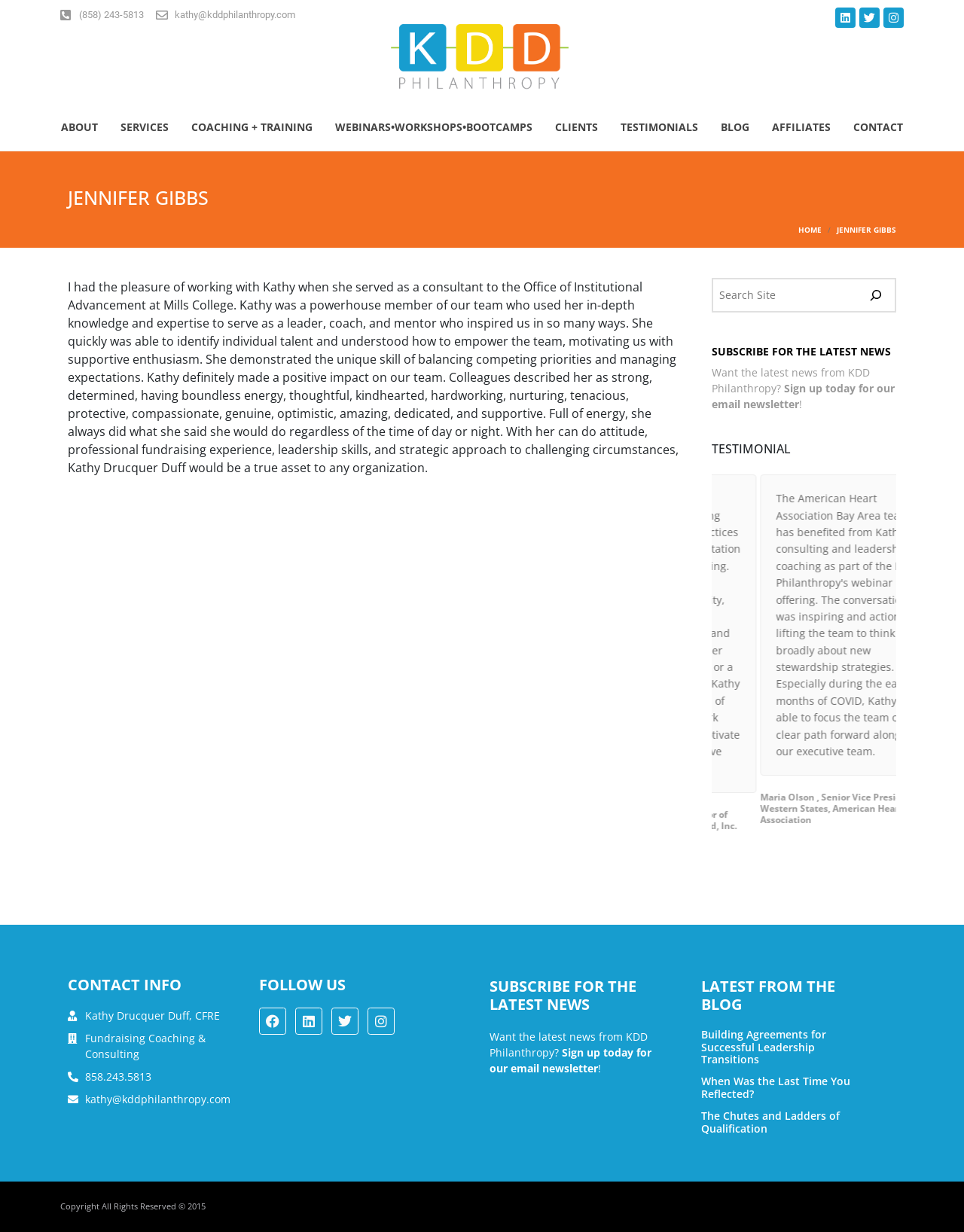Review the image closely and give a comprehensive answer to the question: What is the name of the organization?

The name of the organization can be found in the logo at the top of the webpage, which is 'KDD Philanthropy', and also in the link 'KDD Philanthropy' at the top navigation menu.